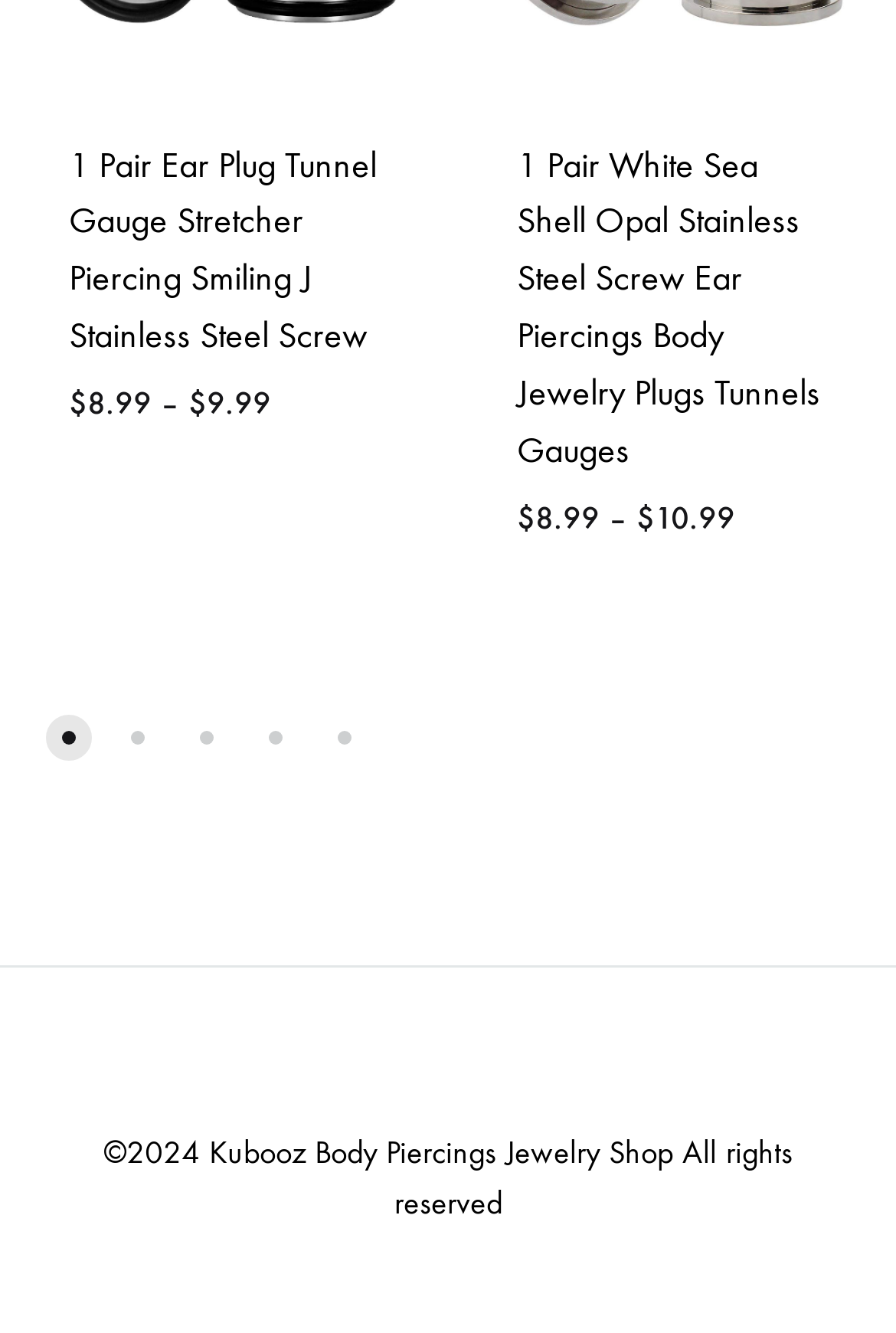How many products are displayed on this page?
Please give a detailed and elaborate answer to the question.

There are two product sections on the webpage, each with a heading, price, and options to select or add to wishlist, indicating that there are two products displayed on this page.